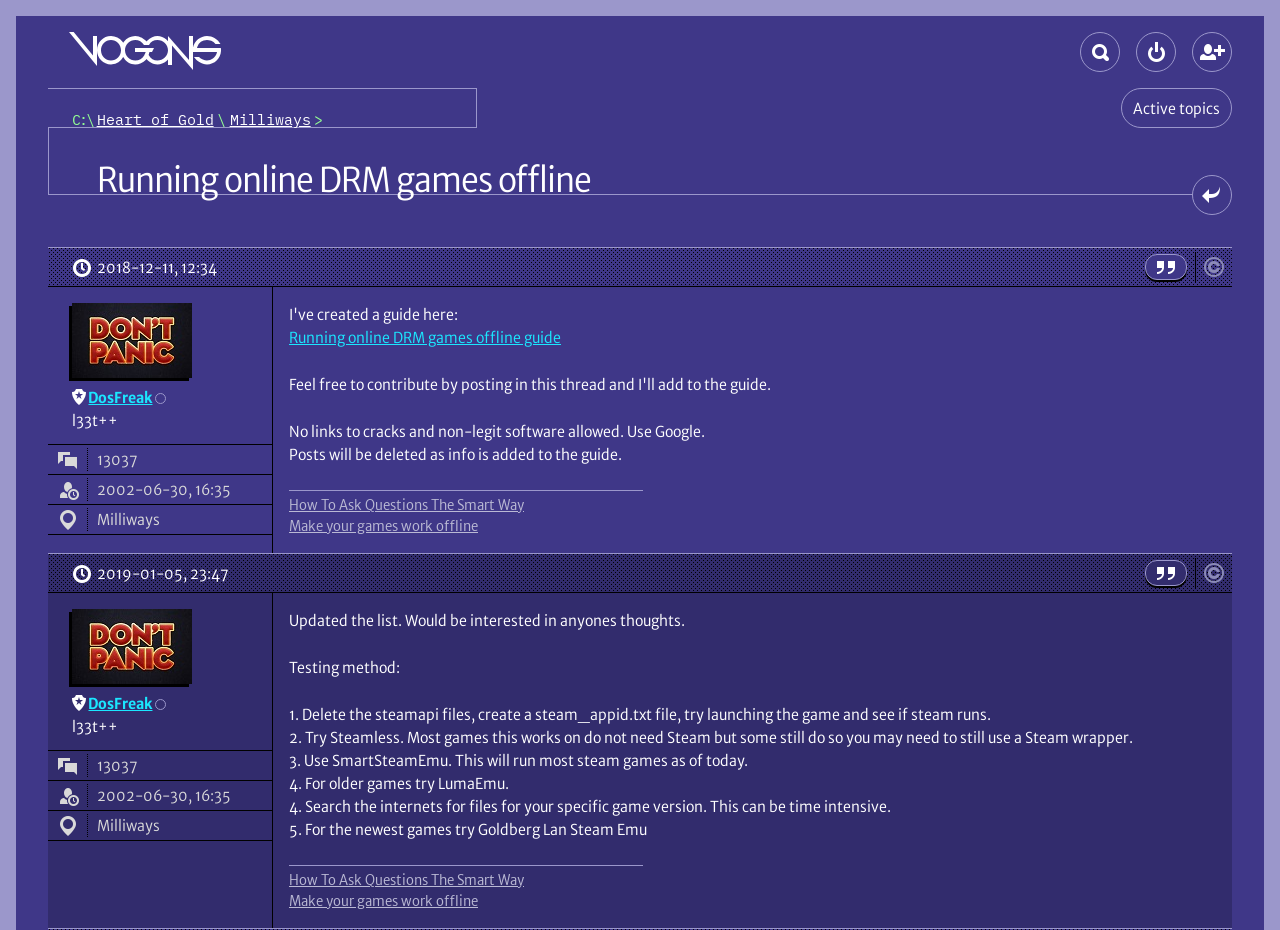Determine the bounding box coordinates of the clickable region to carry out the instruction: "Create a new account".

[0.931, 0.034, 0.962, 0.077]